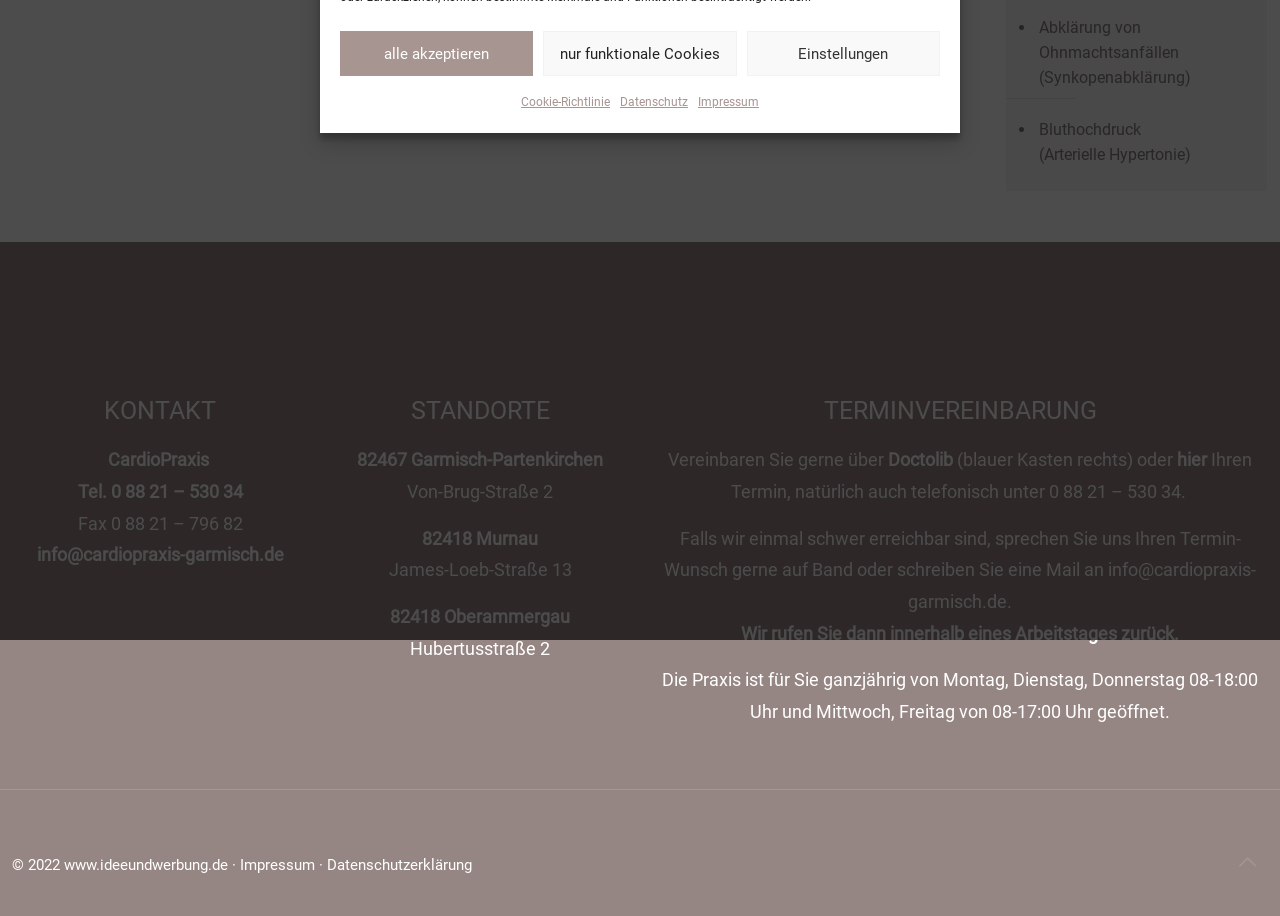Find the bounding box coordinates for the element described here: "Abklärung von Ohnmachtsanfällen (Synkopenabklärung)".

[0.809, 0.008, 0.982, 0.108]